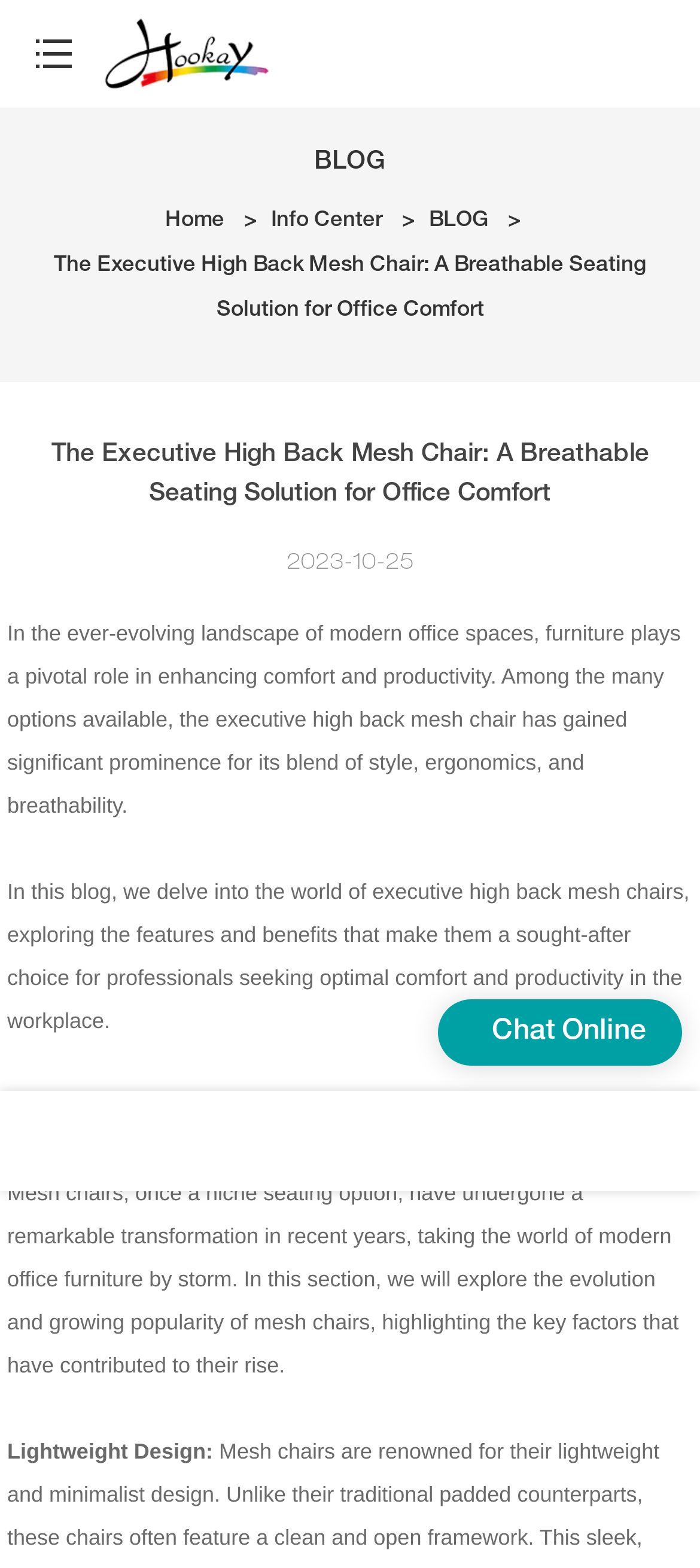Is there a chat online feature?
Using the image, provide a concise answer in one word or a short phrase.

Yes